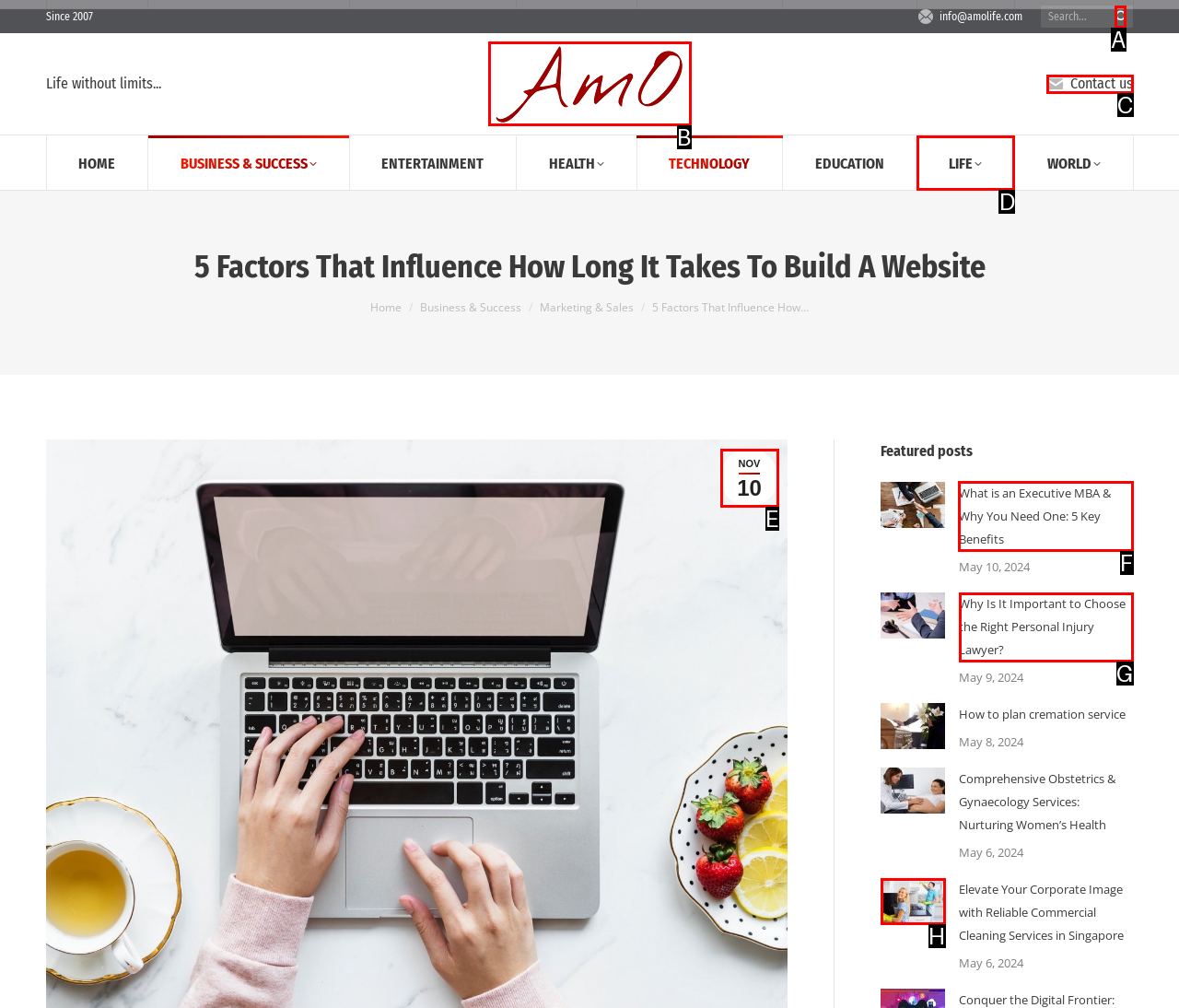Determine which HTML element should be clicked for this task: Read the article about Executive MBA
Provide the option's letter from the available choices.

F